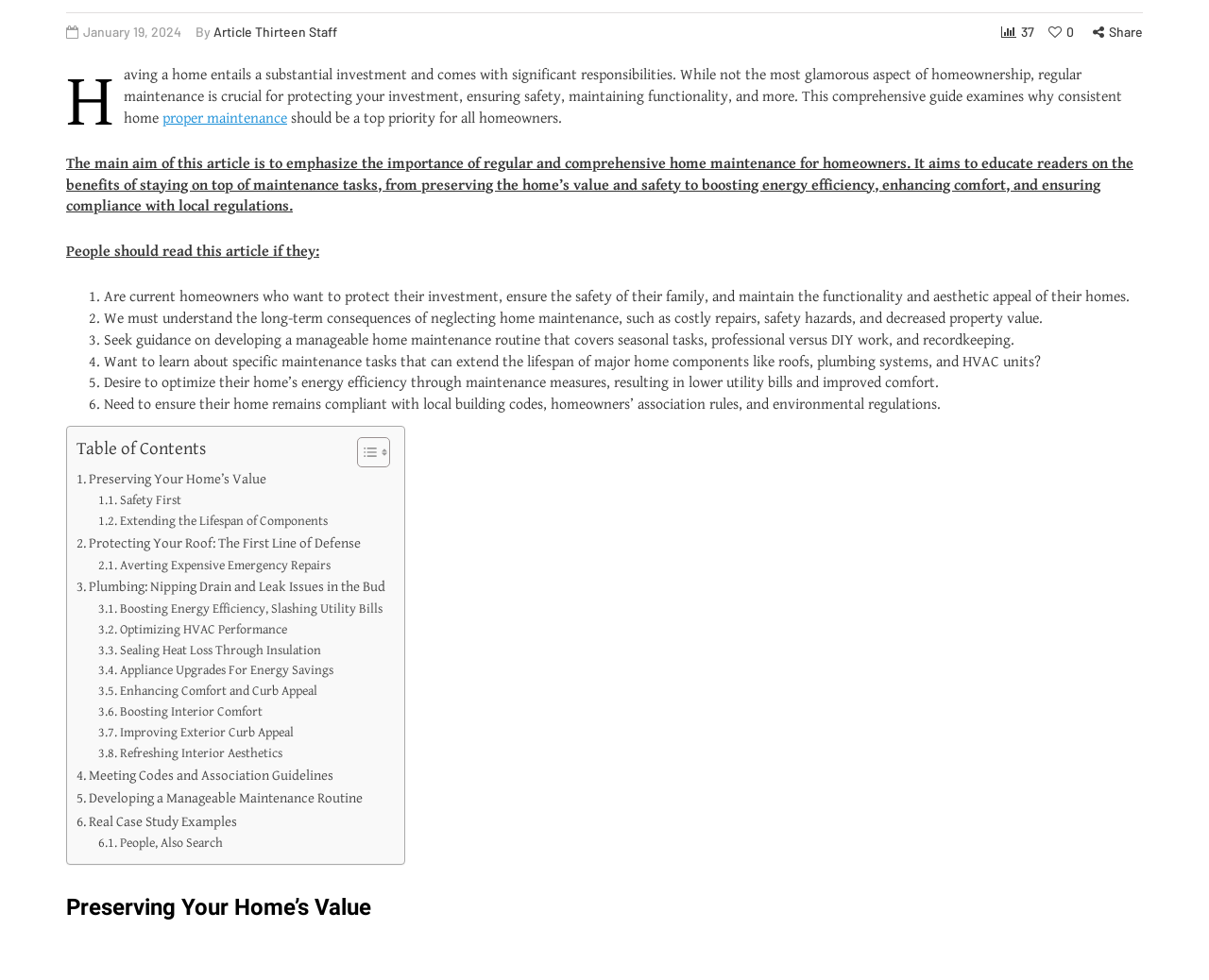Please identify the bounding box coordinates of the region to click in order to complete the given instruction: "Toggle Table of Content". The coordinates should be four float numbers between 0 and 1, i.e., [left, top, right, bottom].

[0.284, 0.445, 0.319, 0.478]